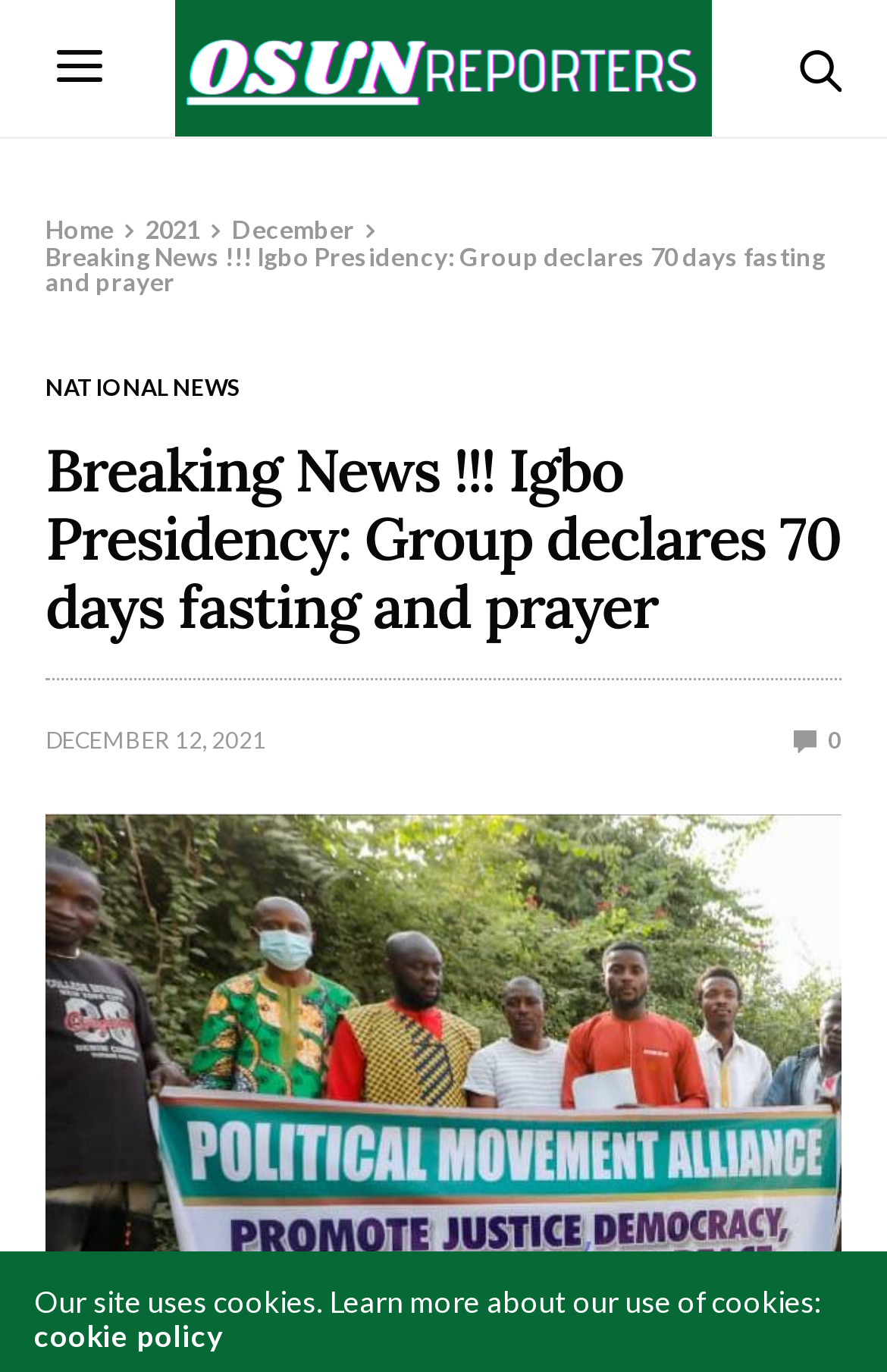Can you find the bounding box coordinates for the element that needs to be clicked to execute this instruction: "Search for something"? The coordinates should be given as four float numbers between 0 and 1, i.e., [left, top, right, bottom].

[0.695, 0.007, 0.936, 0.083]